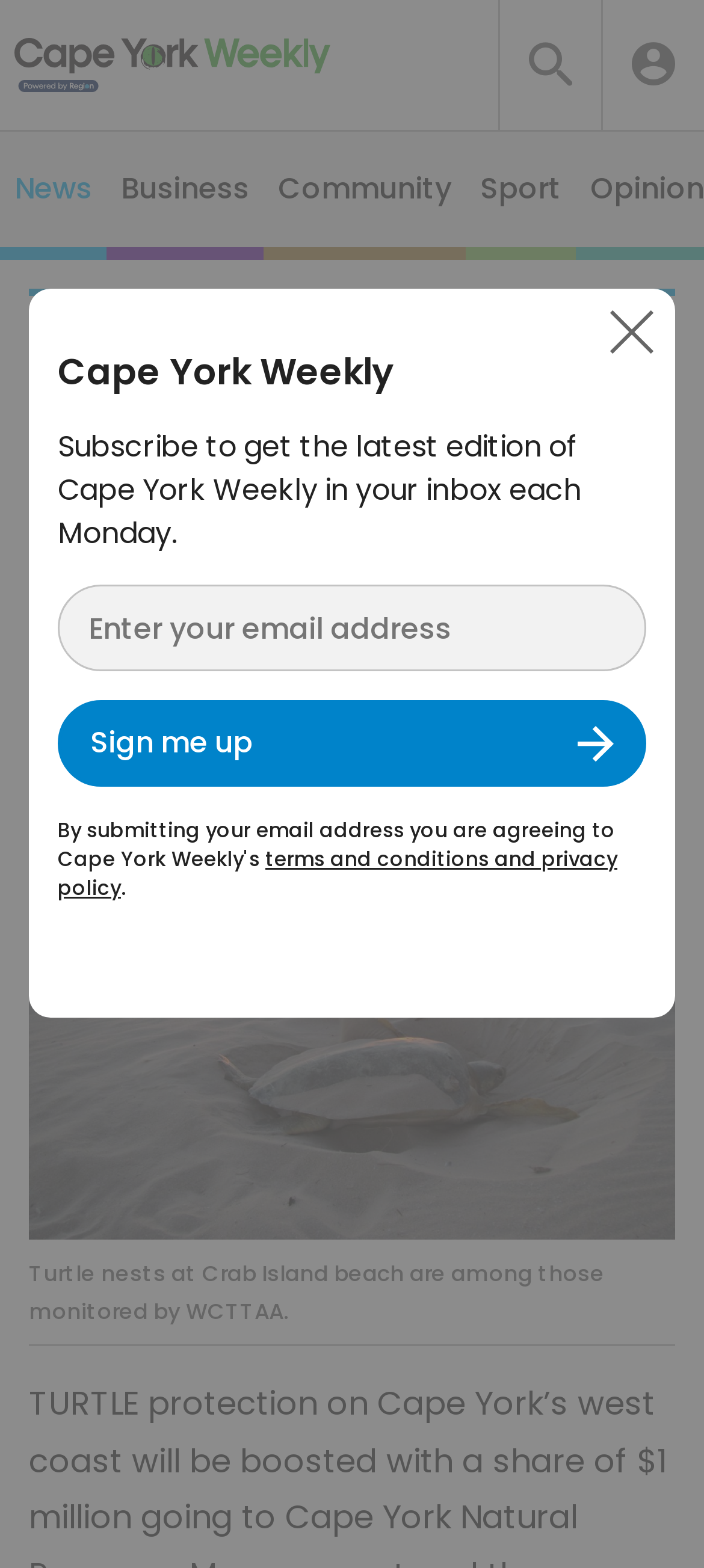Please determine the bounding box coordinates of the area that needs to be clicked to complete this task: 'Start the conversation'. The coordinates must be four float numbers between 0 and 1, formatted as [left, top, right, bottom].

[0.041, 0.408, 0.959, 0.464]